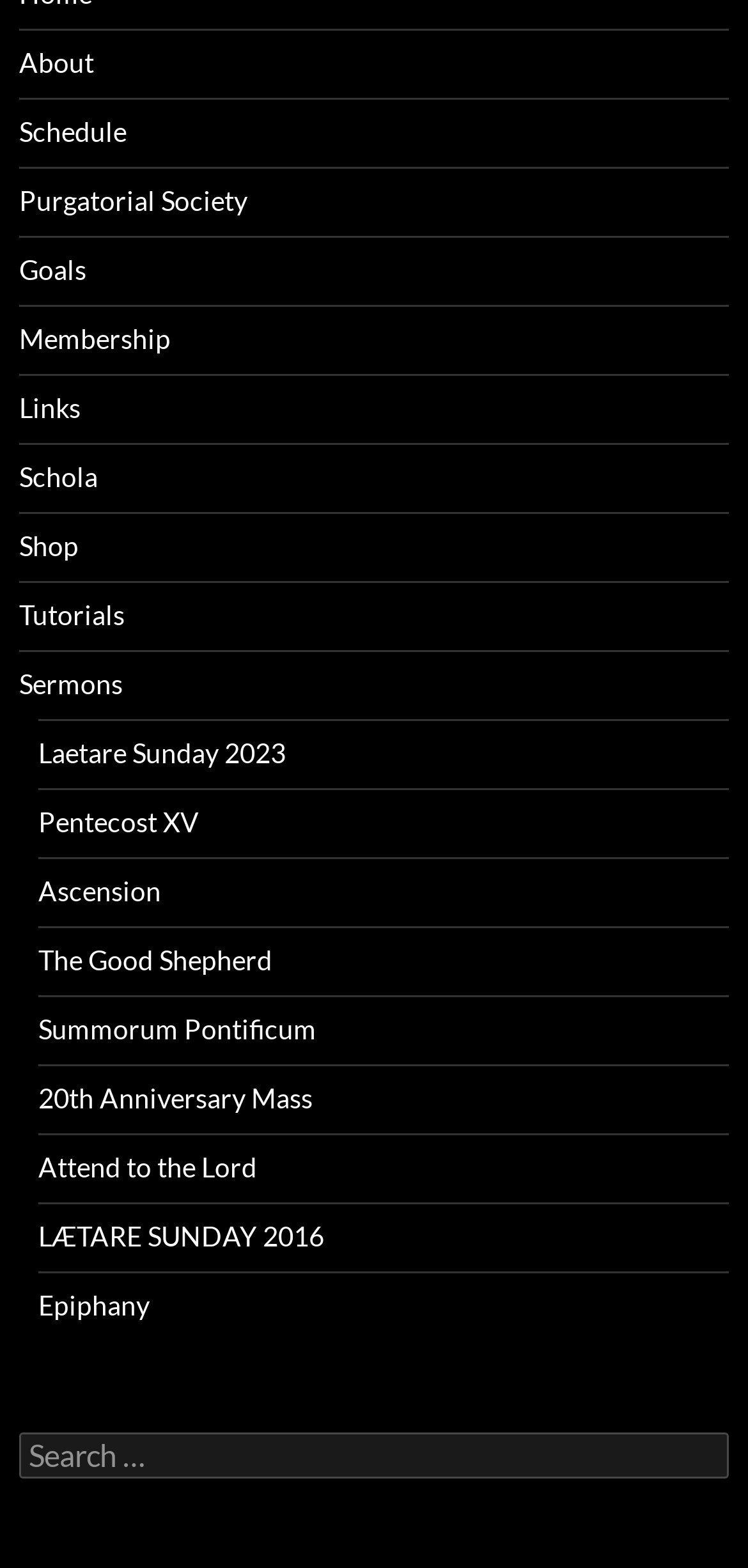Determine the bounding box coordinates of the clickable region to execute the instruction: "visit the Schola page". The coordinates should be four float numbers between 0 and 1, denoted as [left, top, right, bottom].

[0.026, 0.293, 0.131, 0.314]